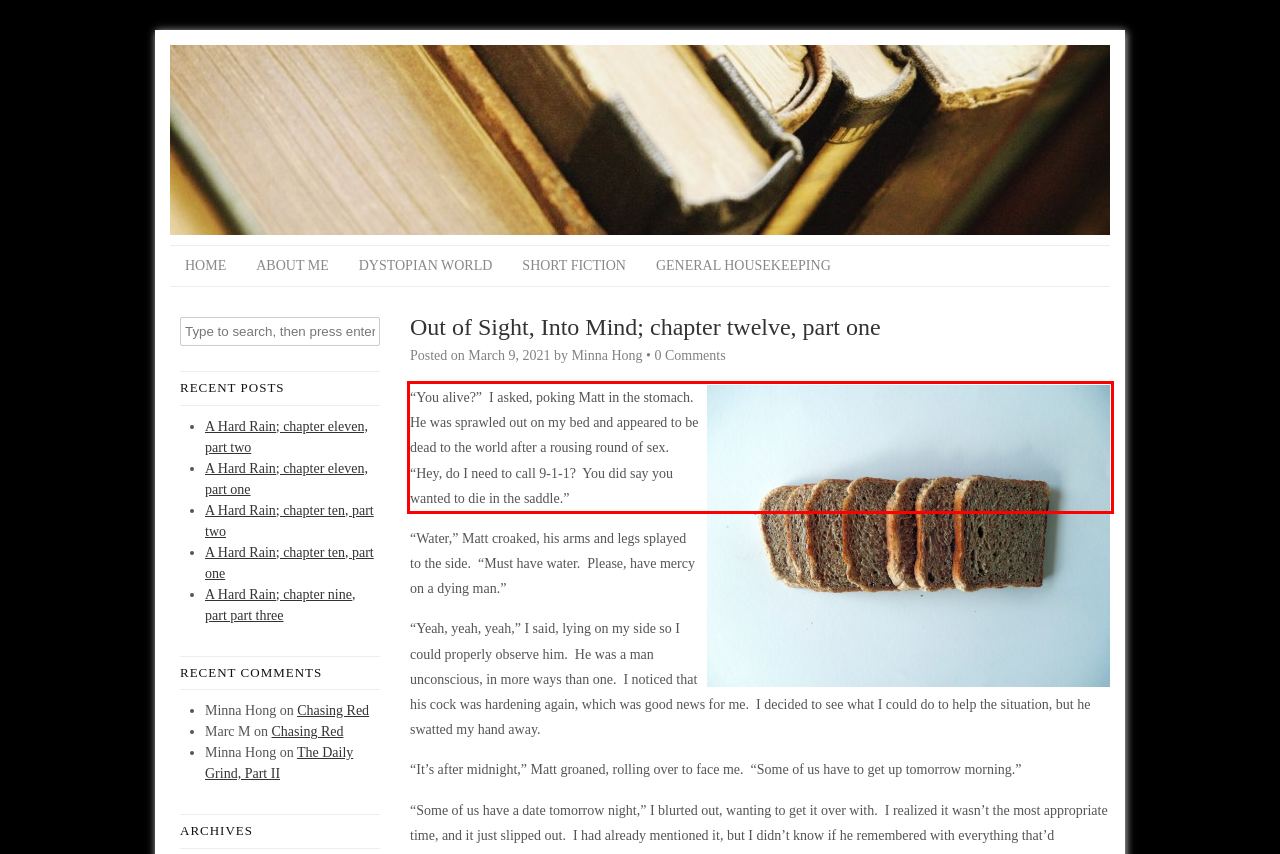Using the provided webpage screenshot, identify and read the text within the red rectangle bounding box.

“You alive?” I asked, poking Matt in the stomach. He was sprawled out on my bed and appeared to be dead to the world after a rousing round of sex. “Hey, do I need to call 9-1-1? You did say you wanted to die in the saddle.”